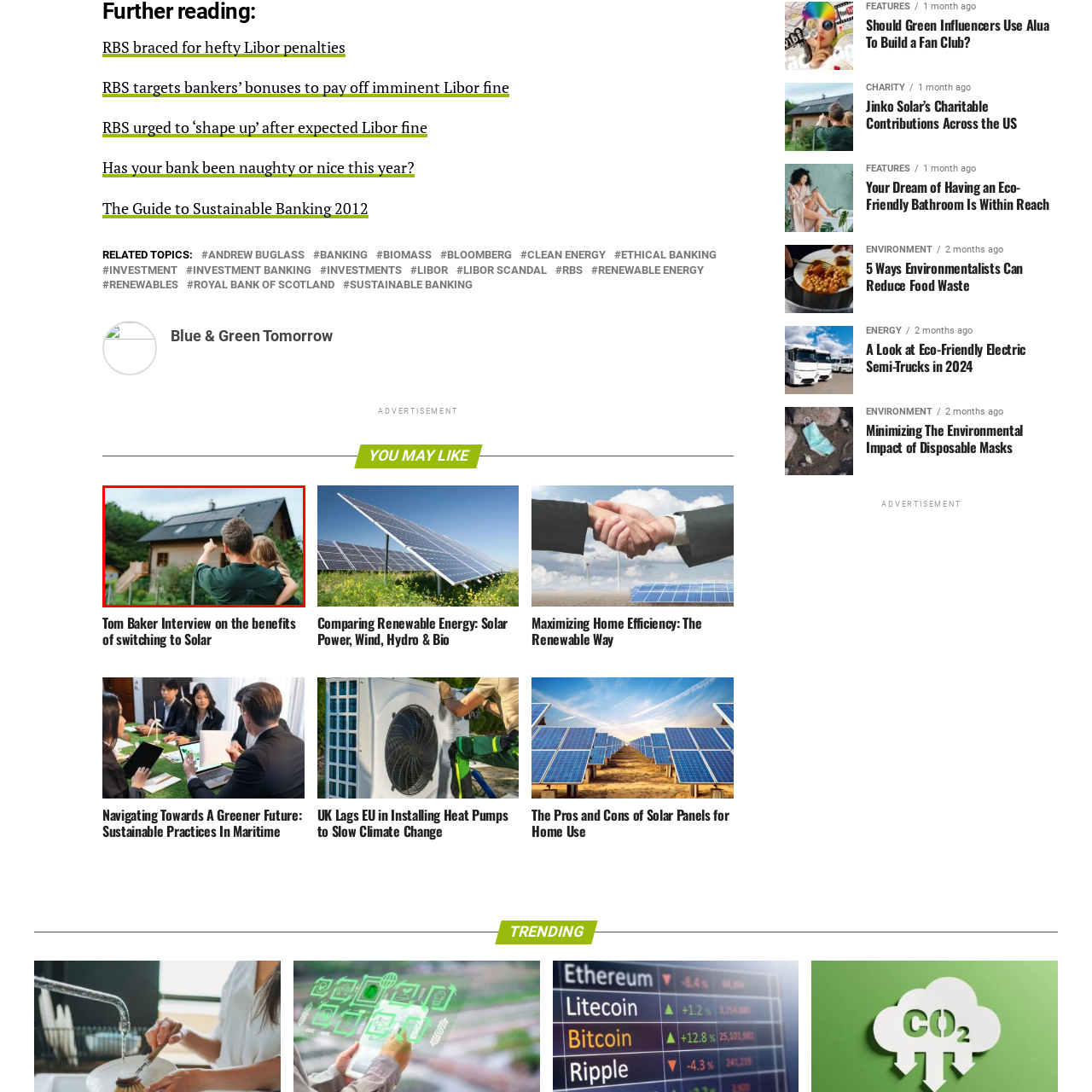What is the theme of the surrounding environment?
Analyze the image inside the red bounding box and provide a one-word or short-phrase answer to the question.

Eco-friendly